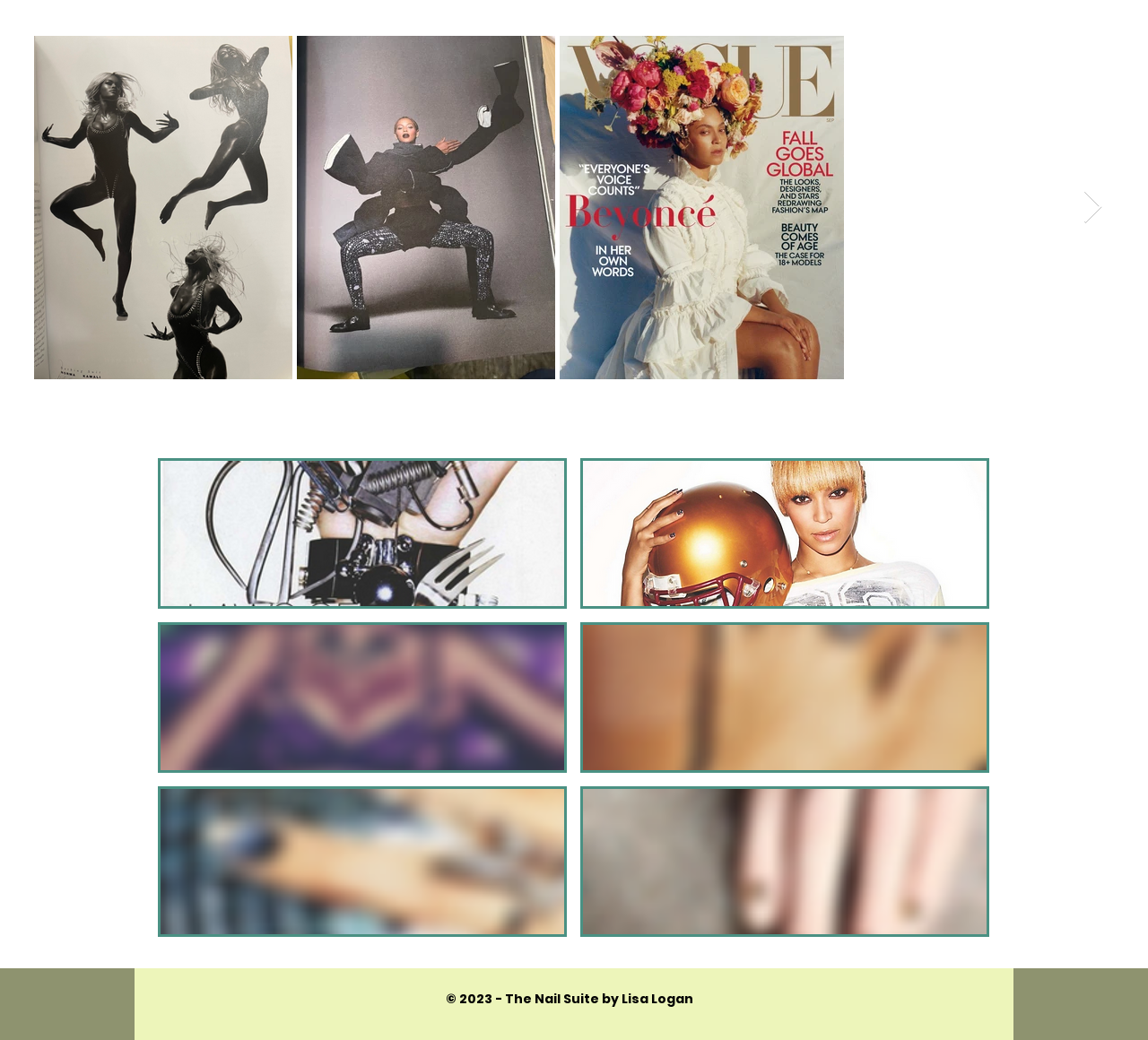From the webpage screenshot, identify the region described by press to zoom. Provide the bounding box coordinates as (top-left x, top-left y, bottom-right x, bottom-right y), with each value being a floating point number between 0 and 1.

[0.138, 0.756, 0.494, 0.901]